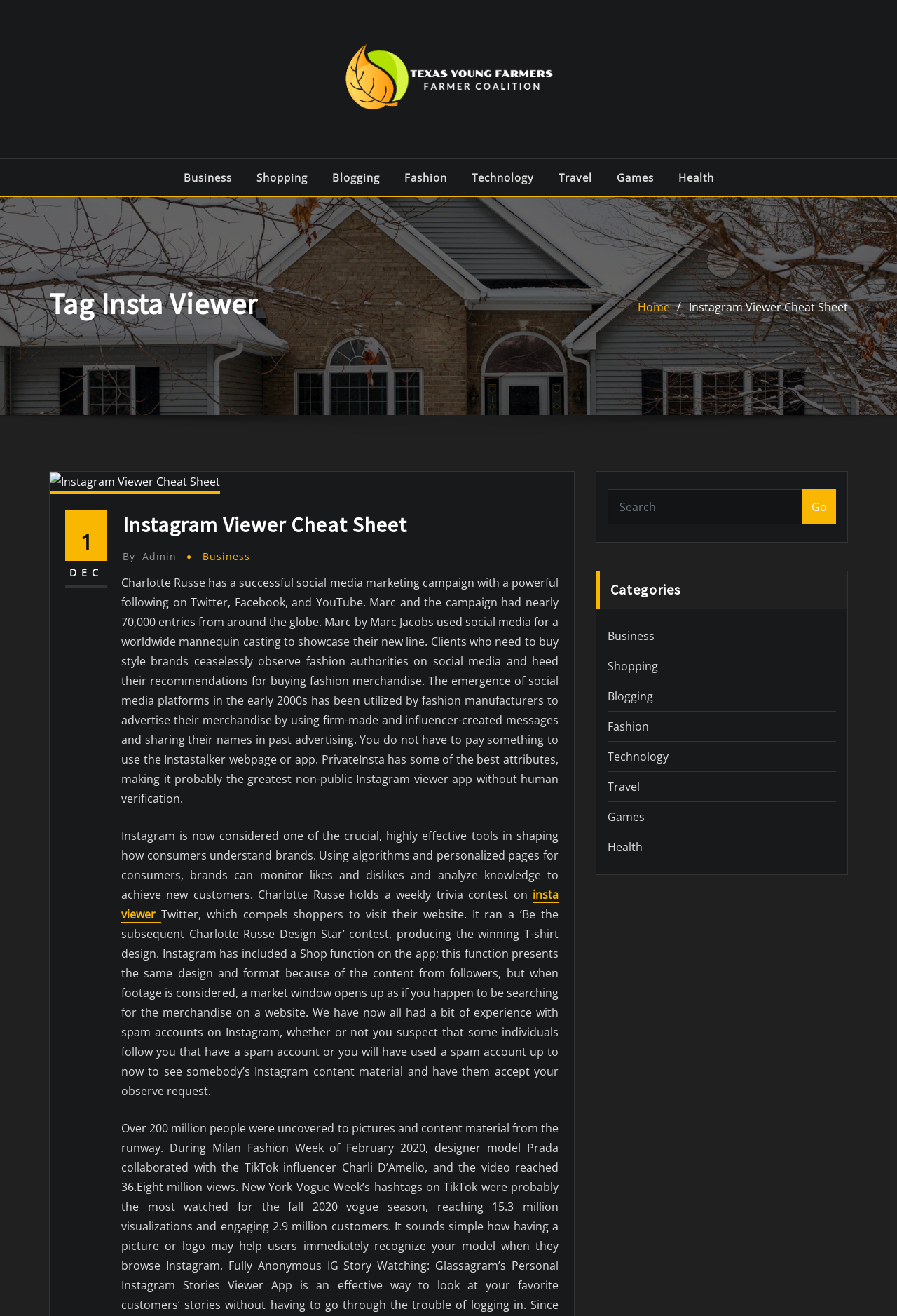Show me the bounding box coordinates of the clickable region to achieve the task as per the instruction: "Go to the 'Instagram Viewer Cheat Sheet' page".

[0.768, 0.227, 0.945, 0.239]